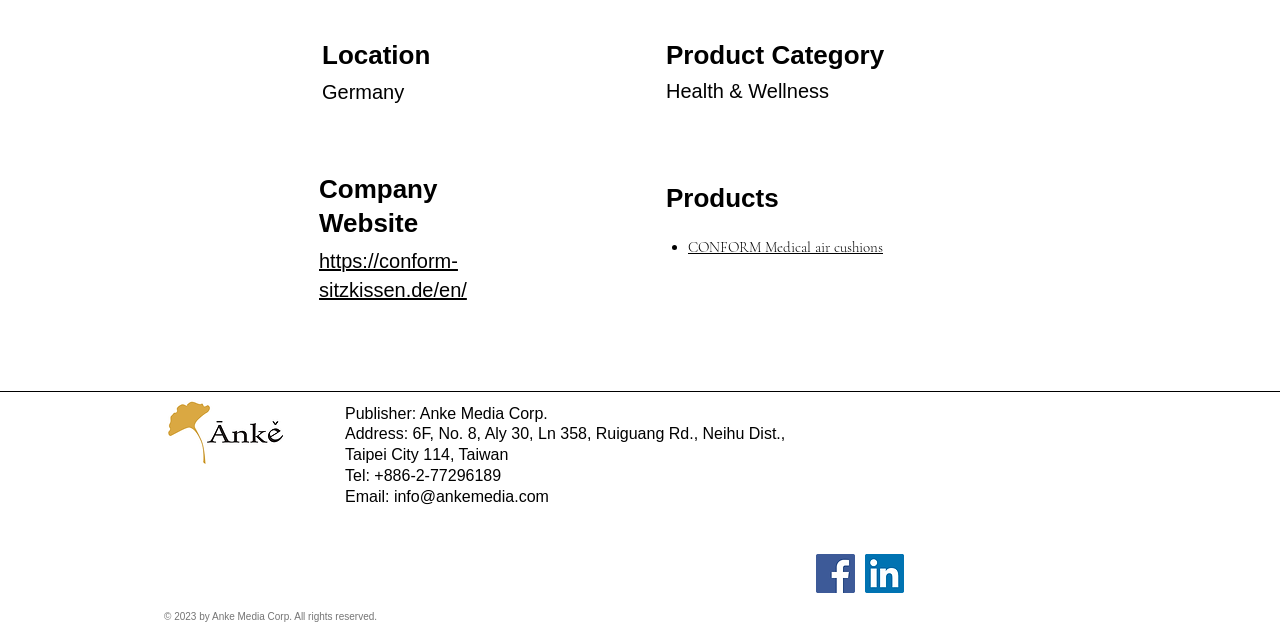Find the coordinates for the bounding box of the element with this description: "CONFORM Medical air cushions".

[0.538, 0.378, 0.69, 0.407]